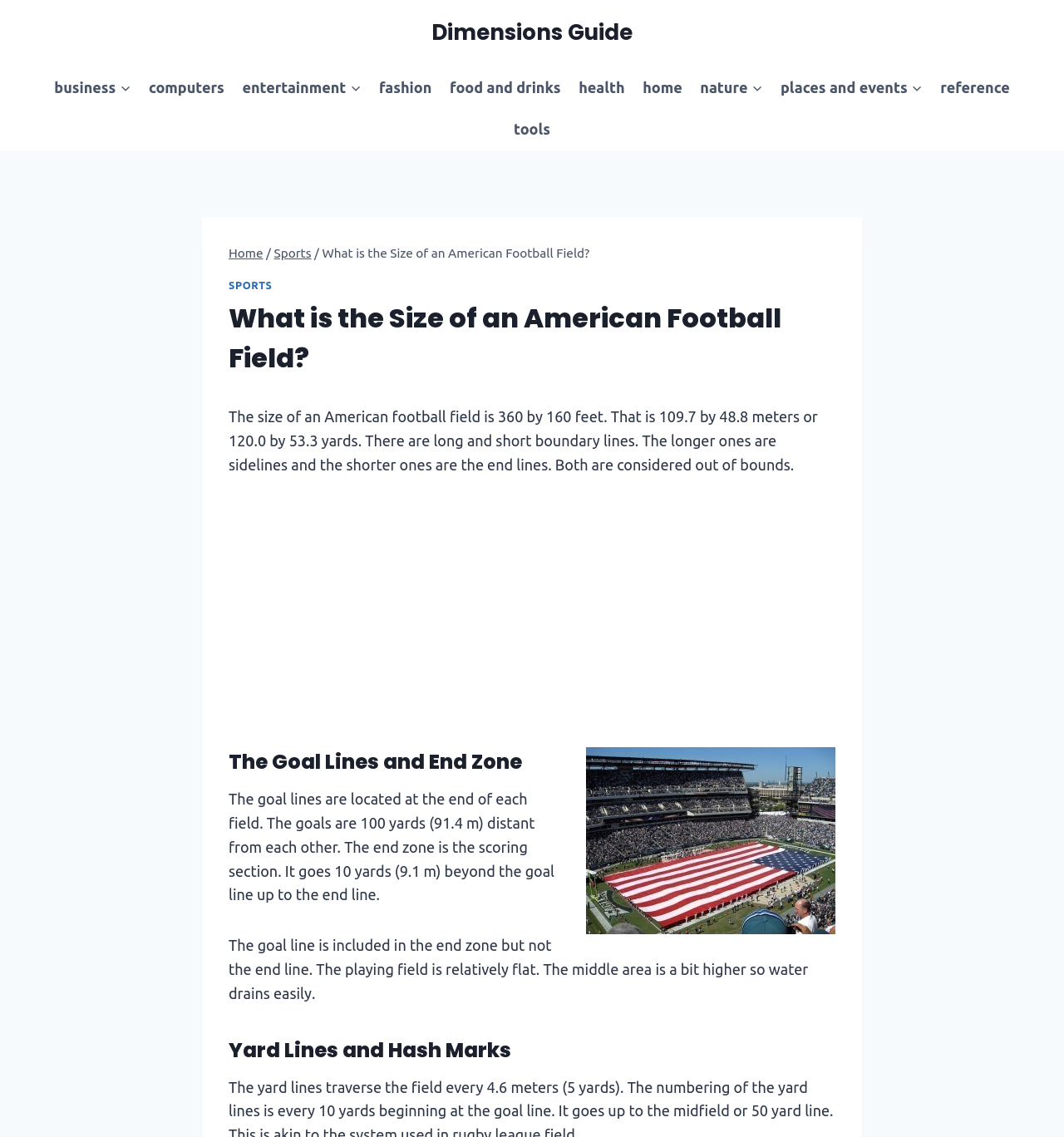What is the purpose of the middle area of the playing field being higher?
Using the visual information, answer the question in a single word or phrase.

Water drainage